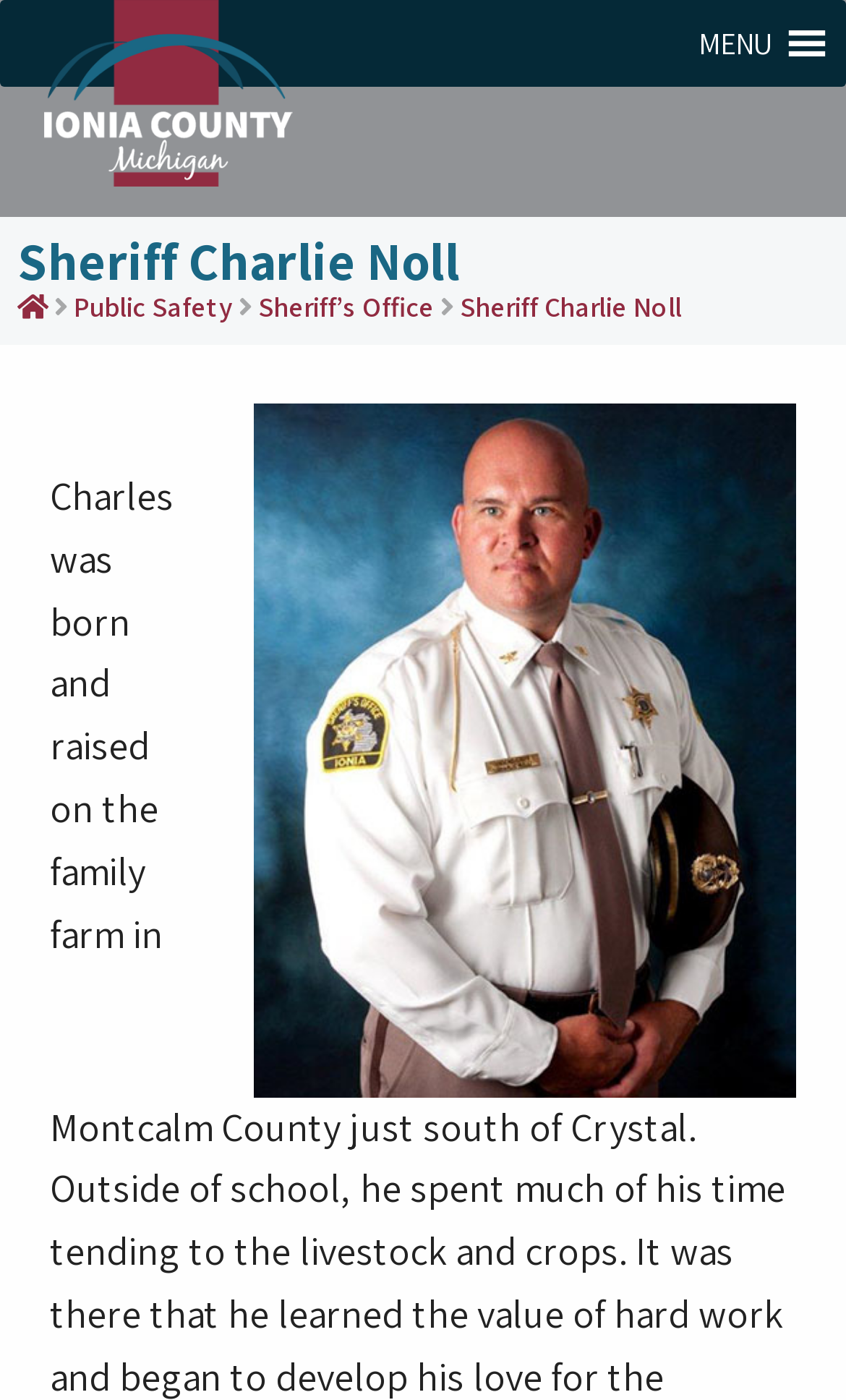Your task is to extract the text of the main heading from the webpage.

Sheriff Charlie Noll